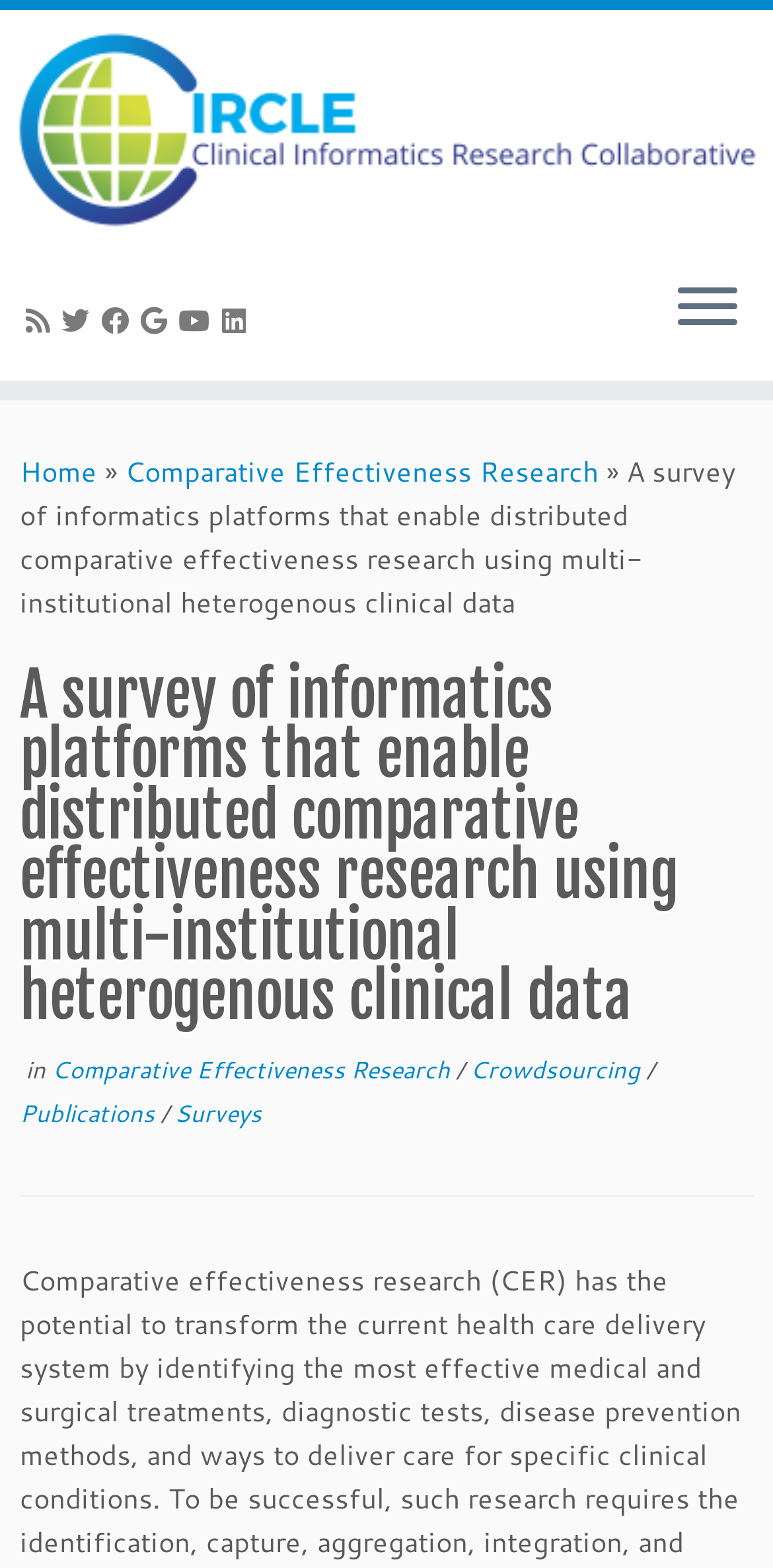Determine the bounding box coordinates of the region to click in order to accomplish the following instruction: "Read about Comparative Effectiveness Research". Provide the coordinates as four float numbers between 0 and 1, specifically [left, top, right, bottom].

[0.162, 0.288, 0.774, 0.314]